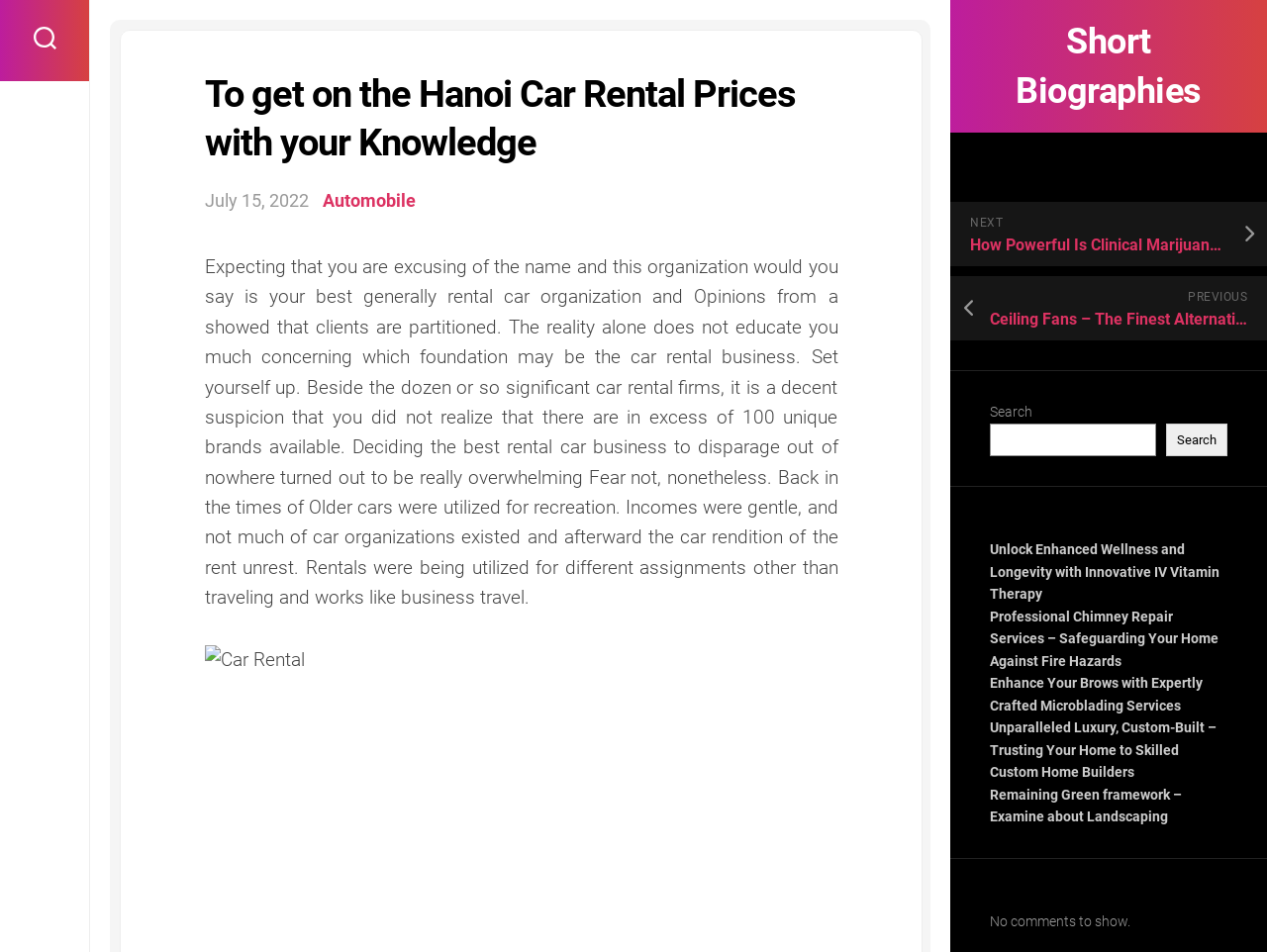Find the bounding box coordinates of the clickable area that will achieve the following instruction: "Search for something".

[0.781, 0.421, 0.969, 0.479]